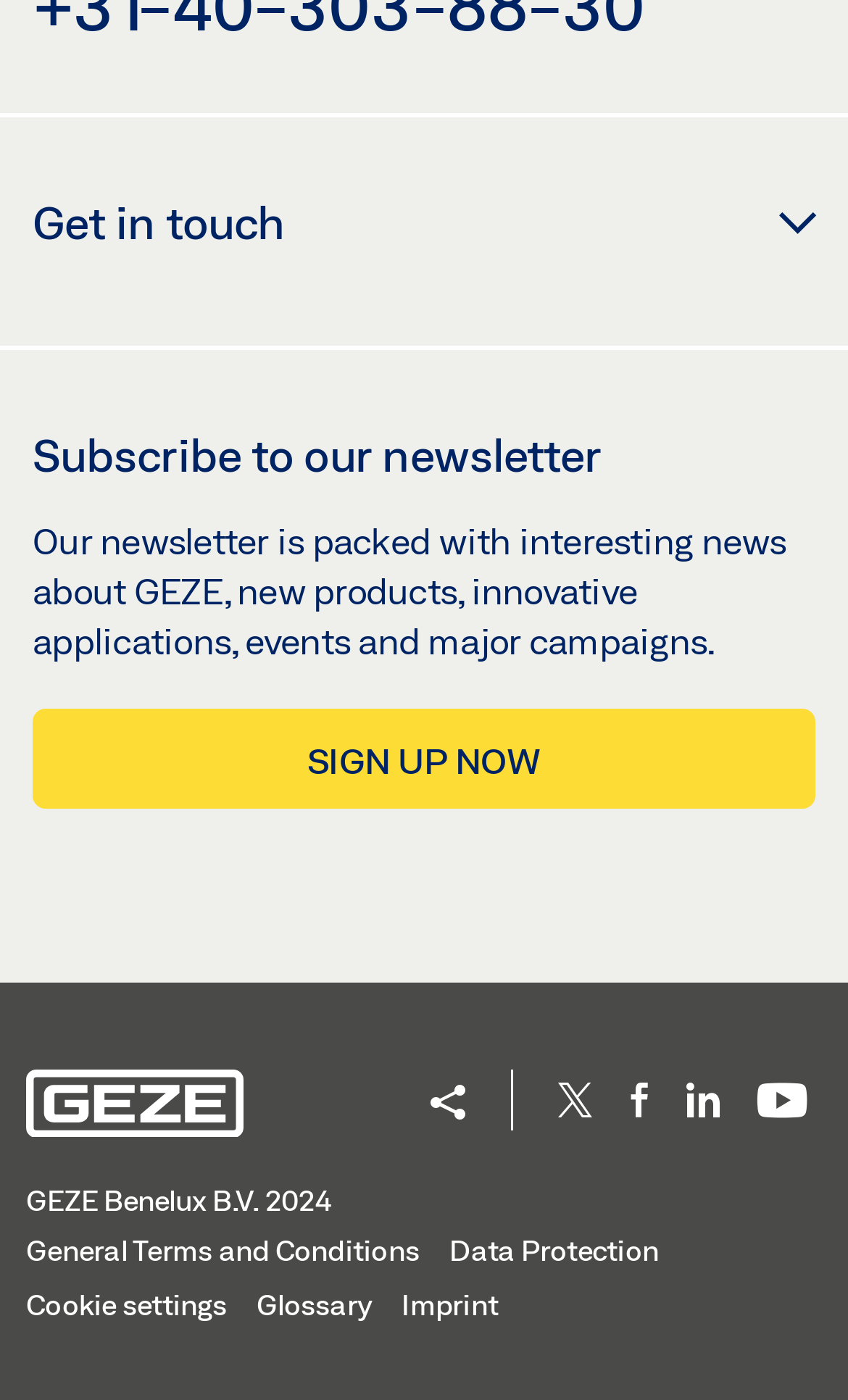Please specify the bounding box coordinates for the clickable region that will help you carry out the instruction: "Visit Twitter".

[0.64, 0.77, 0.717, 0.805]